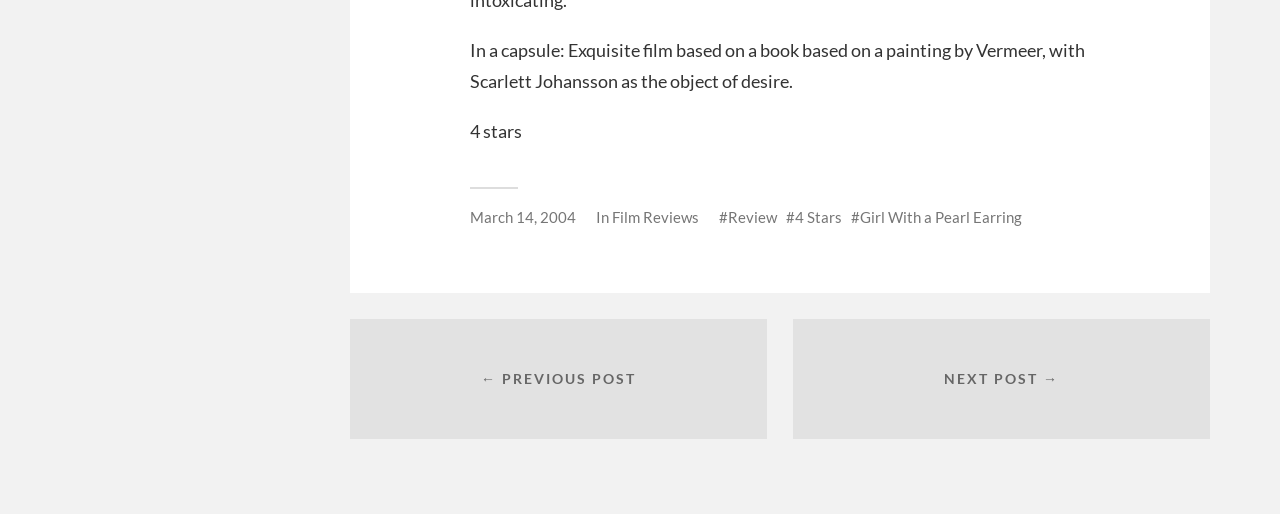What is the name of the film being reviewed?
Examine the webpage screenshot and provide an in-depth answer to the question.

The name of the film being reviewed can be inferred from the link '#Girl With a Pearl Earring' which is located near the top of the webpage, below the film description.